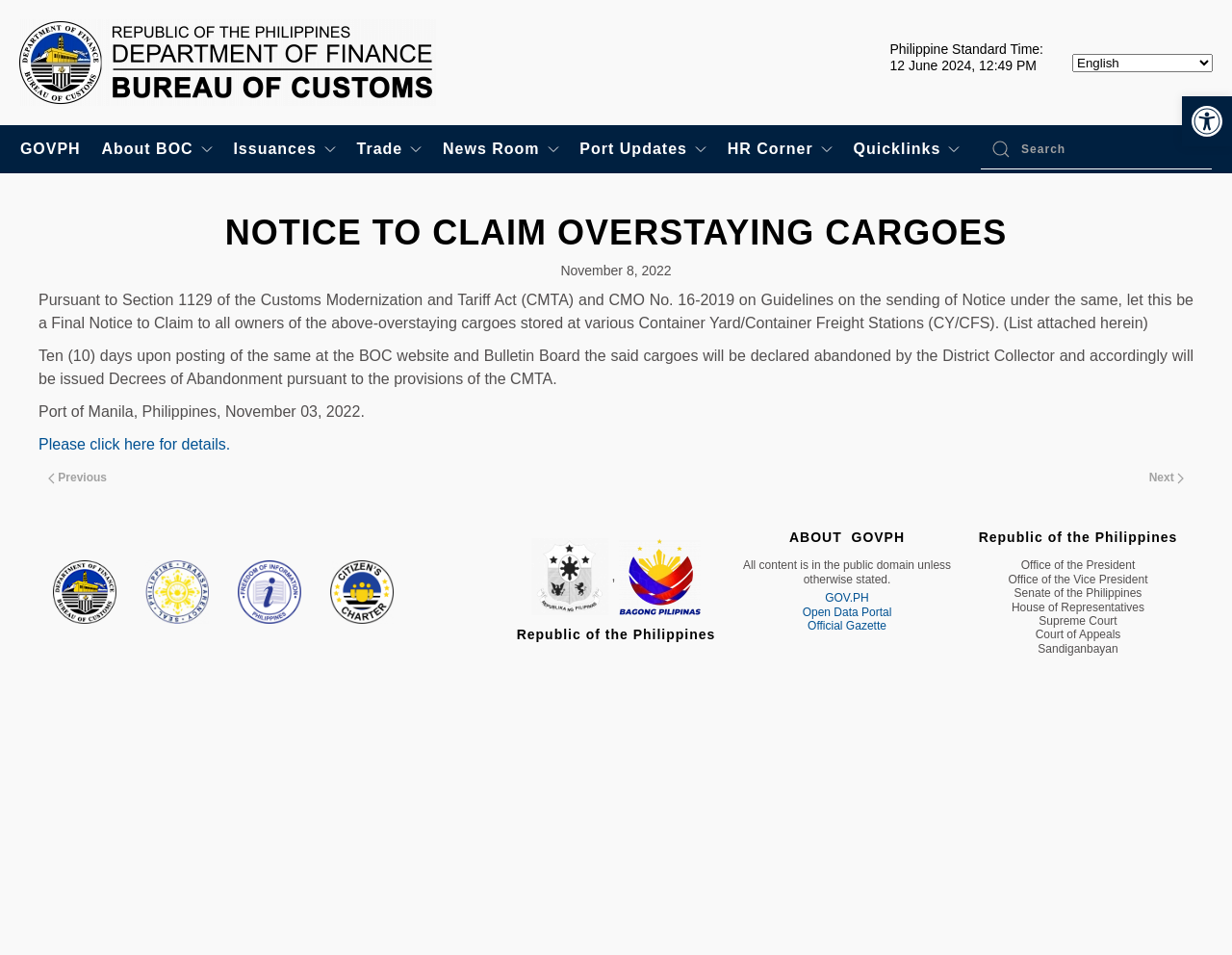What is the language of the website?
Please use the image to provide an in-depth answer to the question.

Although there is a 'Select Language' combobox on the webpage, the default language of the website appears to be English, as all the text on the webpage is in English.